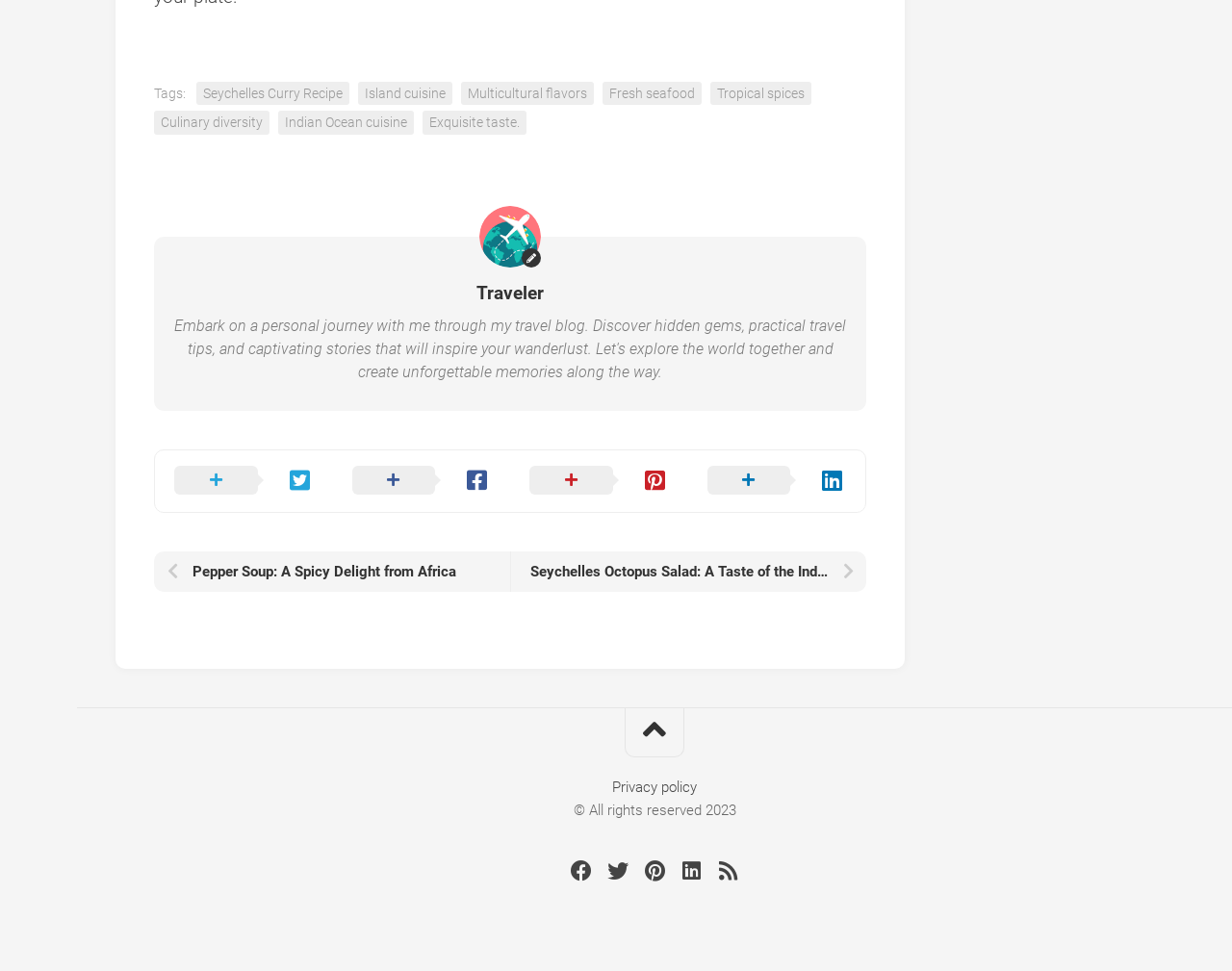Locate the bounding box coordinates of the element that should be clicked to fulfill the instruction: "Go to the 'SOFTWARE' category".

None